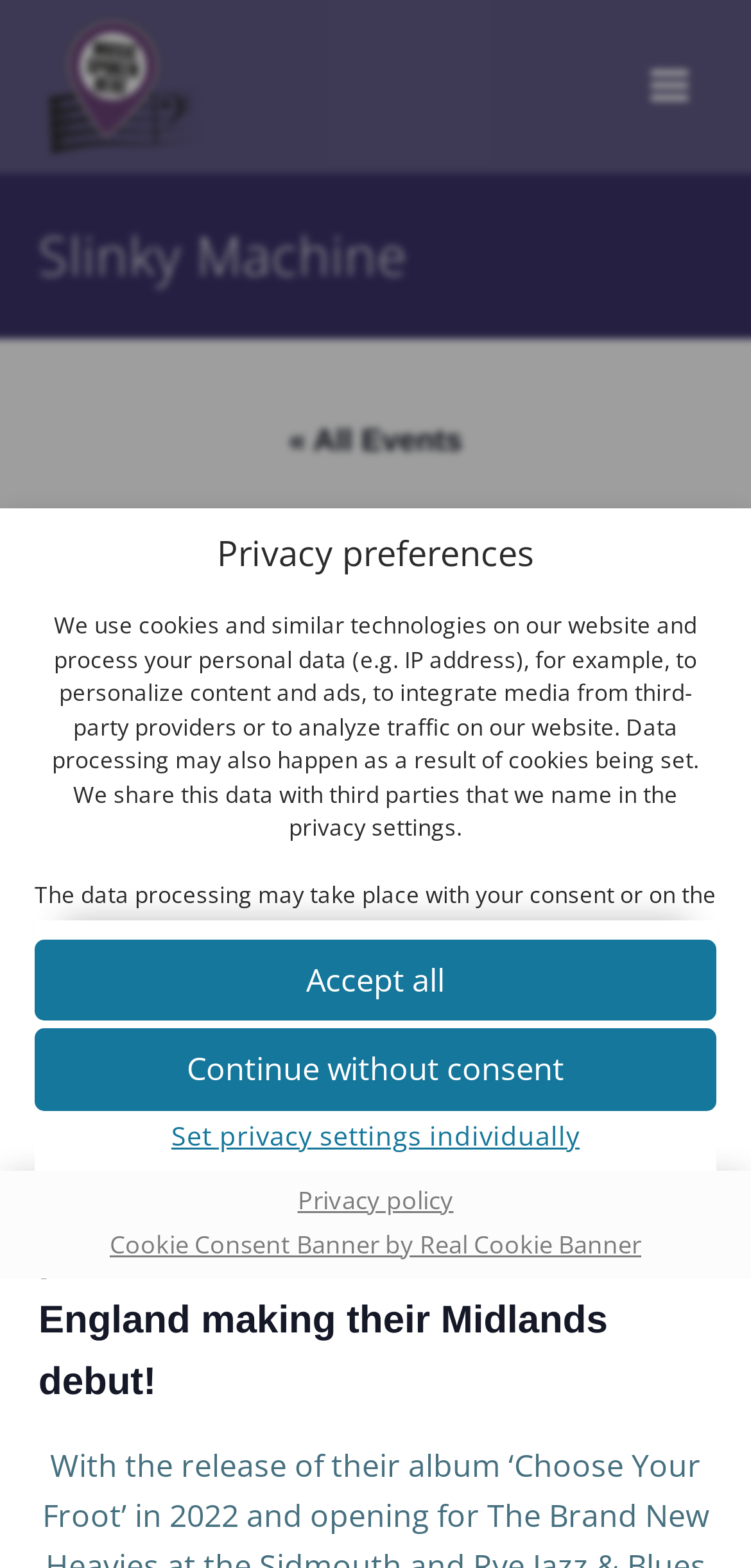What are the two categories of services mentioned on the webpage?
Answer the question with a detailed explanation, including all necessary information.

The webpage divides the services into two categories: Functional and Statistics. This is mentioned in the 'Privacy preferences' section, where it explains that the services are divided into groups according to their purpose.